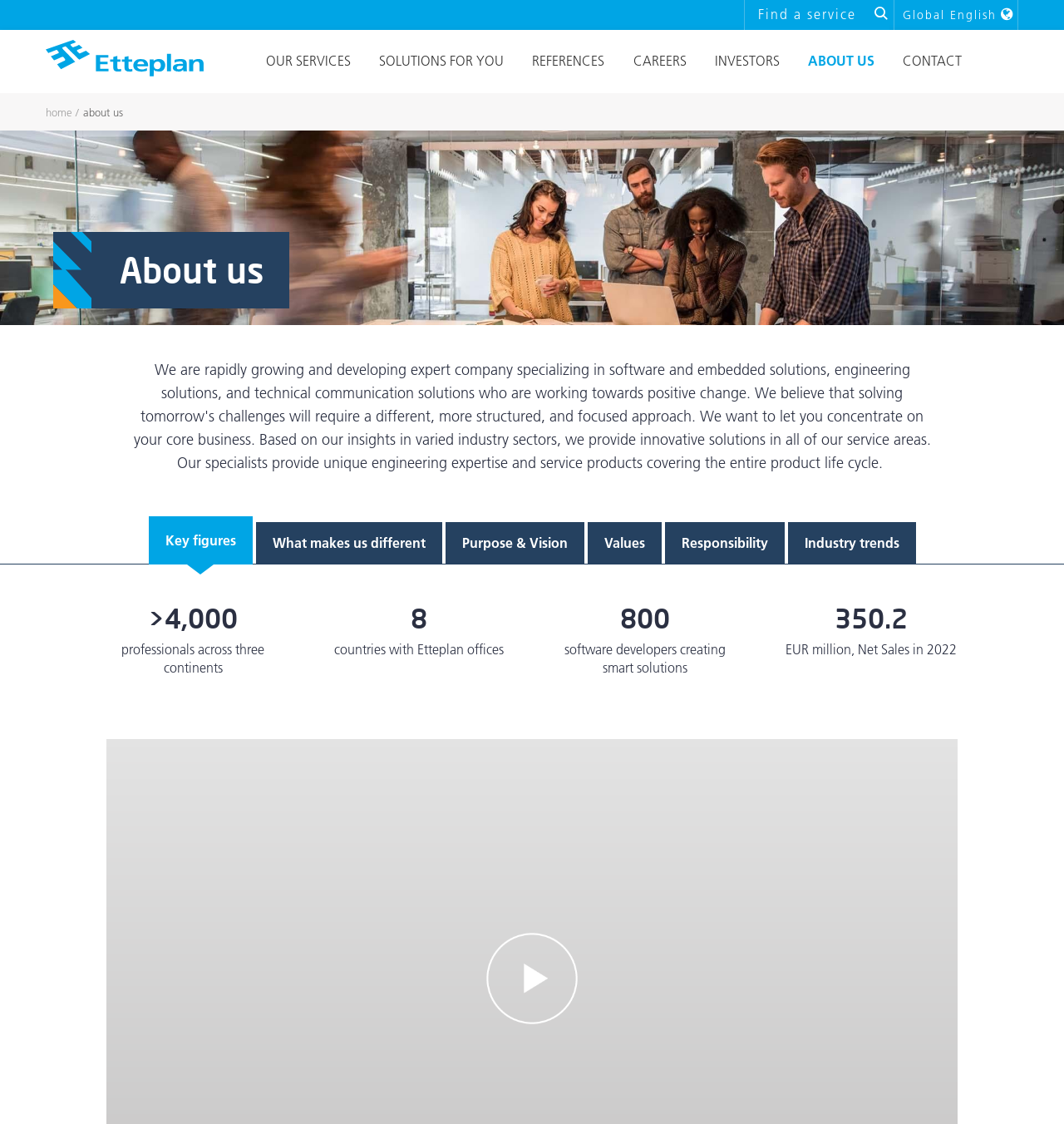Indicate the bounding box coordinates of the element that must be clicked to execute the instruction: "Explore what makes us different". The coordinates should be given as four float numbers between 0 and 1, i.e., [left, top, right, bottom].

[0.24, 0.465, 0.415, 0.502]